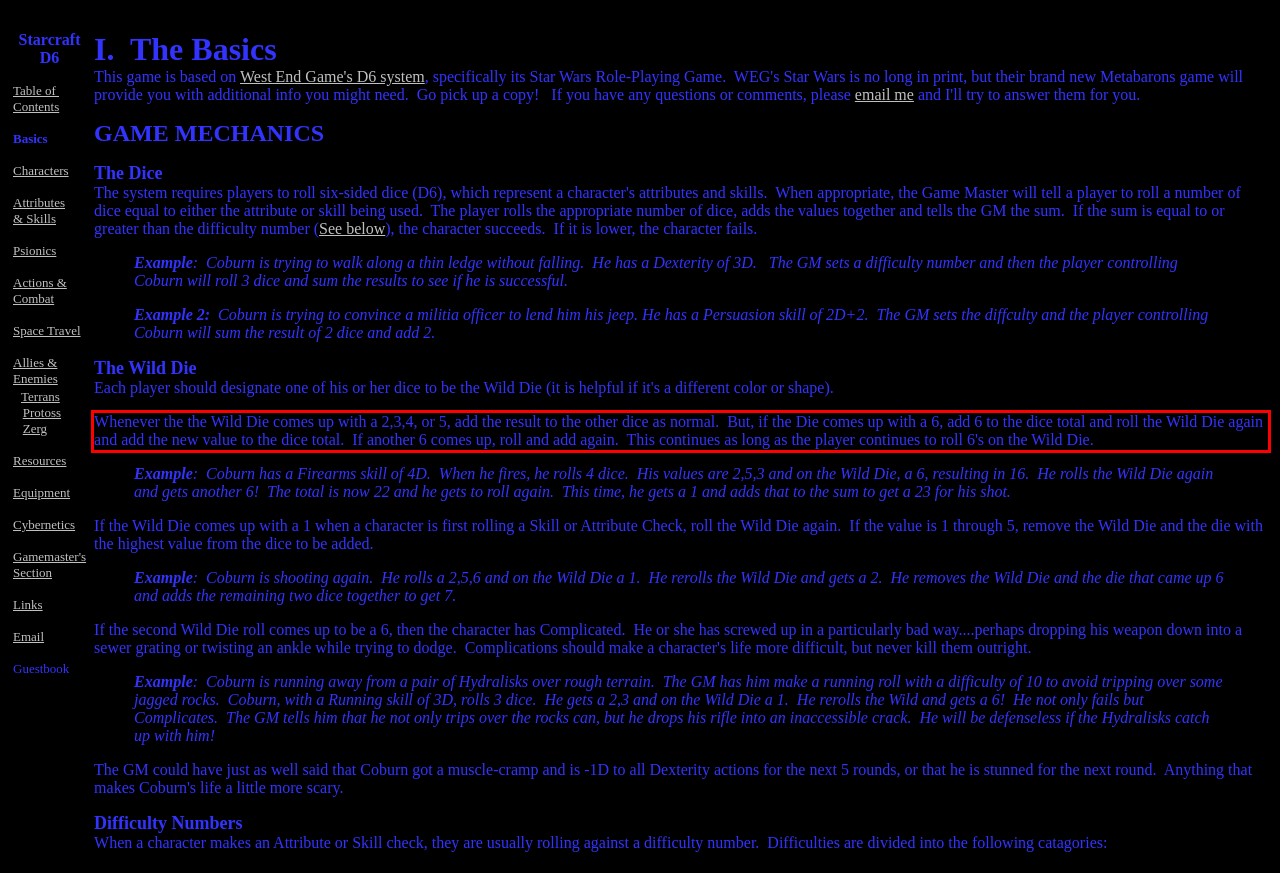Perform OCR on the text inside the red-bordered box in the provided screenshot and output the content.

Whenever the the Wild Die comes up with a 2,3,4, or 5, add the result to the other dice as normal. But, if the Die comes up with a 6, add 6 to the dice total and roll the Wild Die again and add the new value to the dice total. If another 6 comes up, roll and add again. This continues as long as the player continues to roll 6's on the Wild Die.